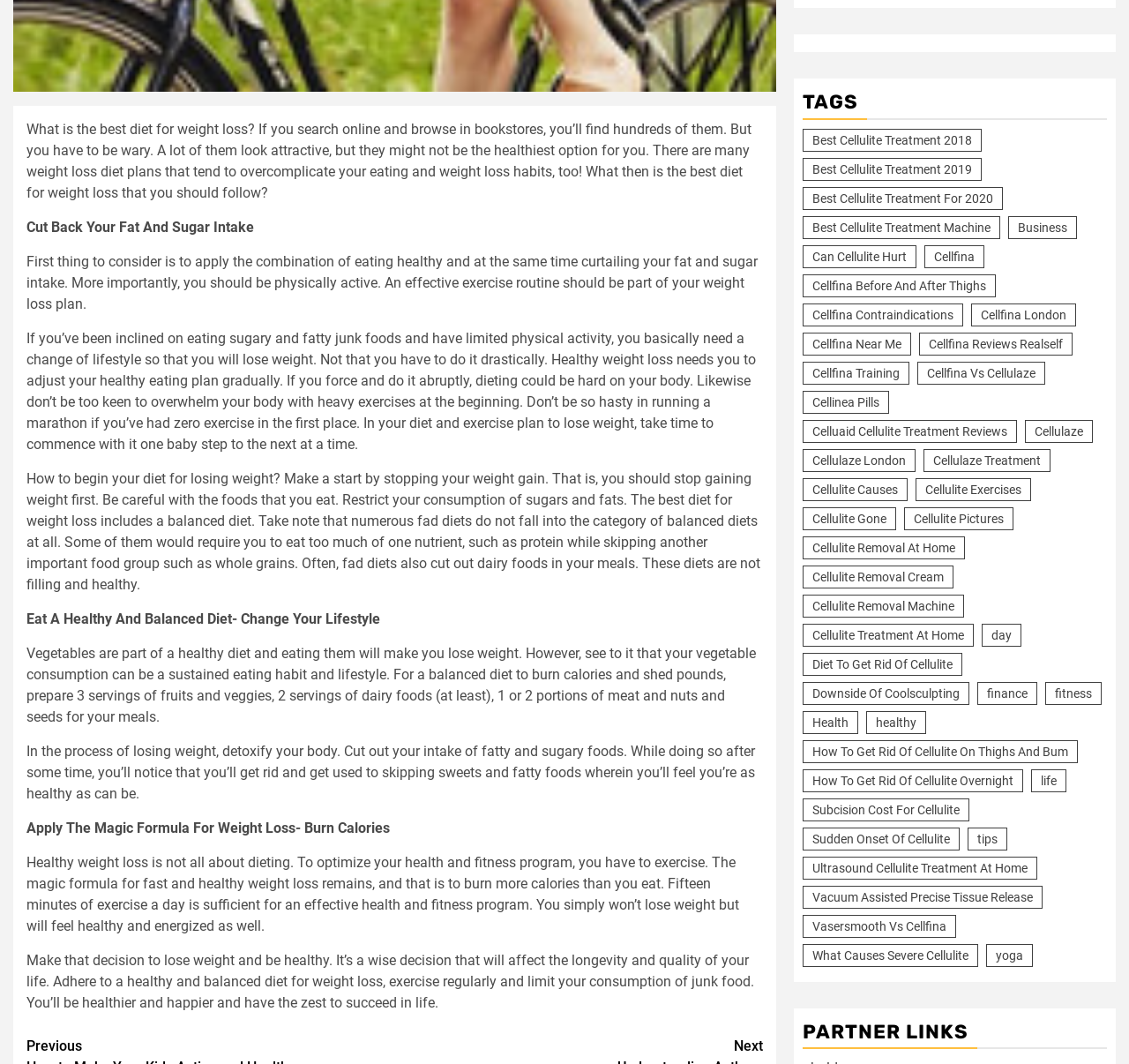Find the coordinates for the bounding box of the element with this description: "healthy".

[0.767, 0.668, 0.82, 0.69]